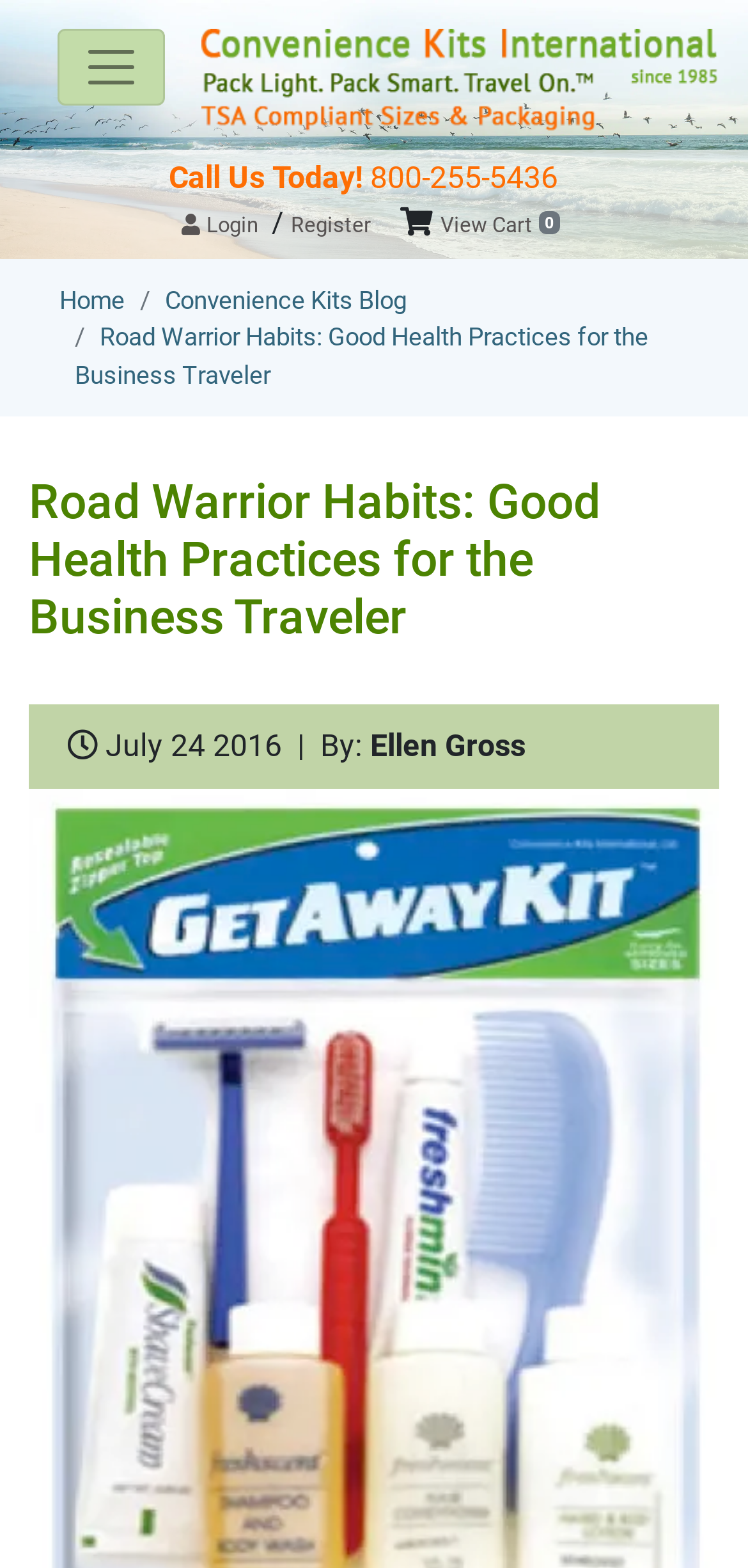Please determine the bounding box coordinates for the UI element described here. Use the format (top-left x, top-left y, bottom-right x, bottom-right y) with values bounded between 0 and 1: Home

[0.079, 0.182, 0.167, 0.2]